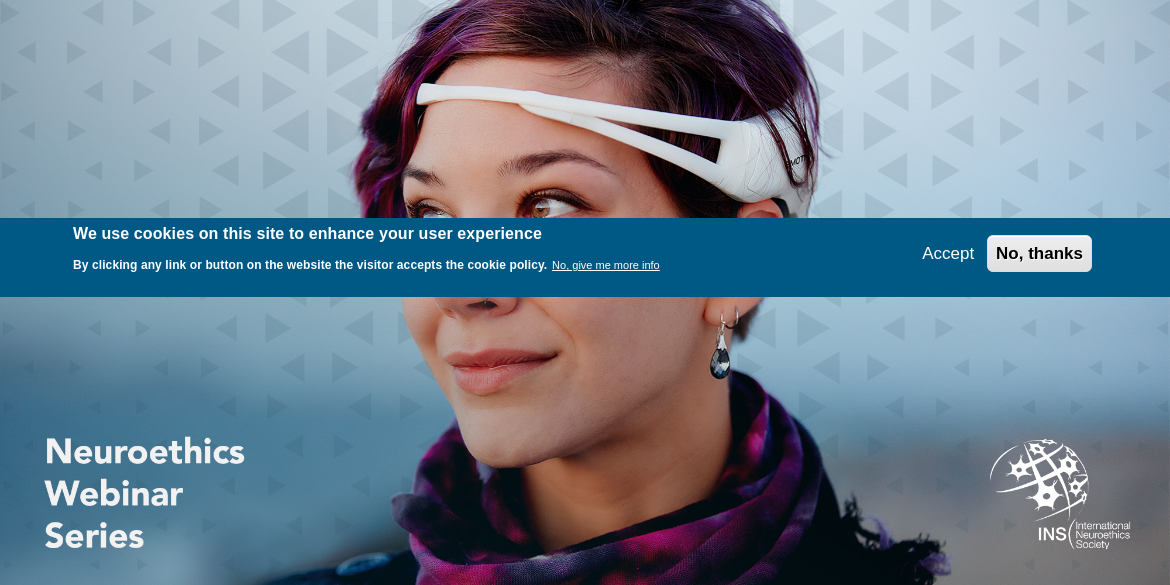Provide a brief response to the question below using a single word or phrase: 
What is the title of the webinar series?

Neuroethics Webinar Series